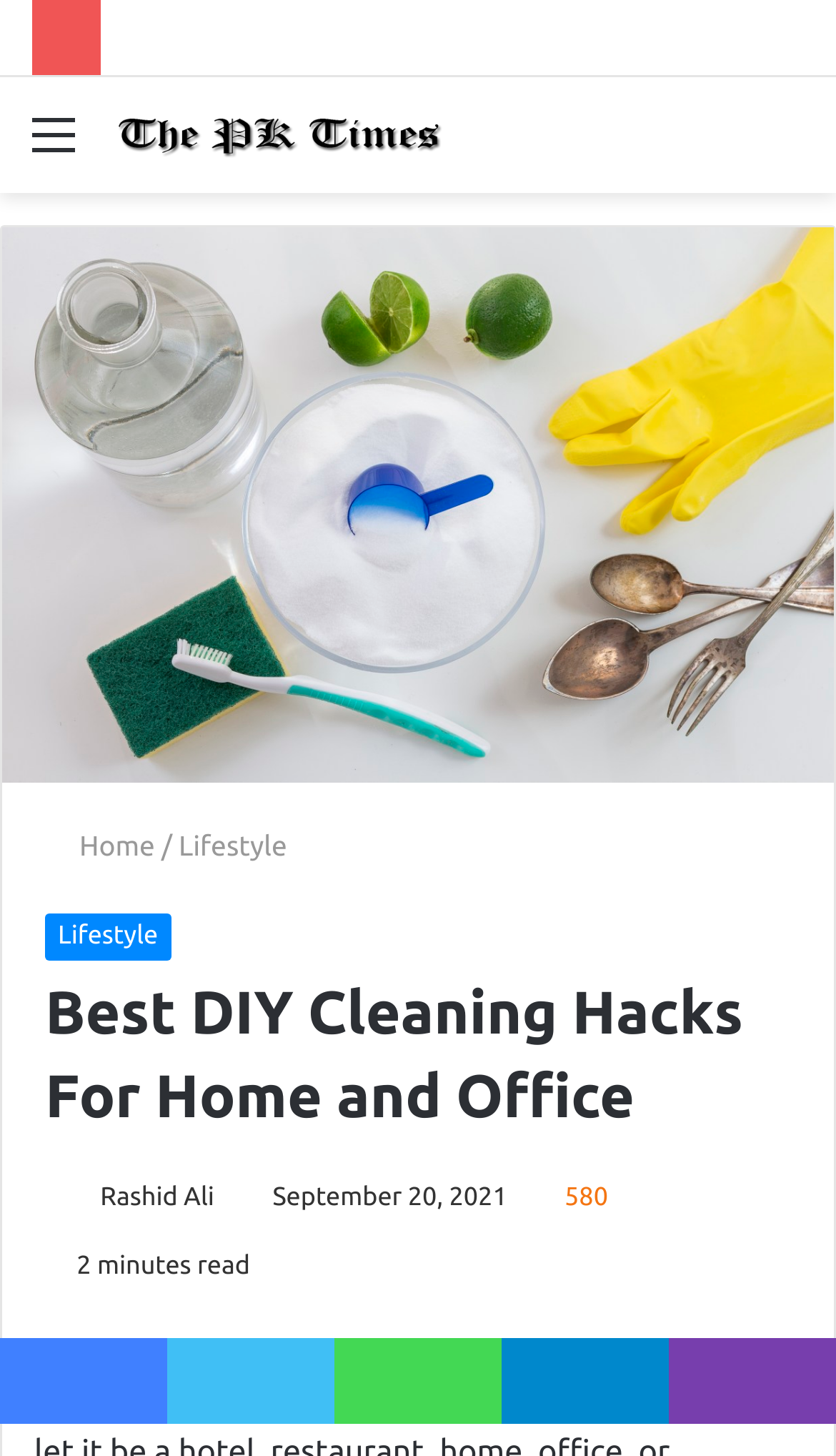Please reply to the following question using a single word or phrase: 
What is the name of the website?

The PK Times